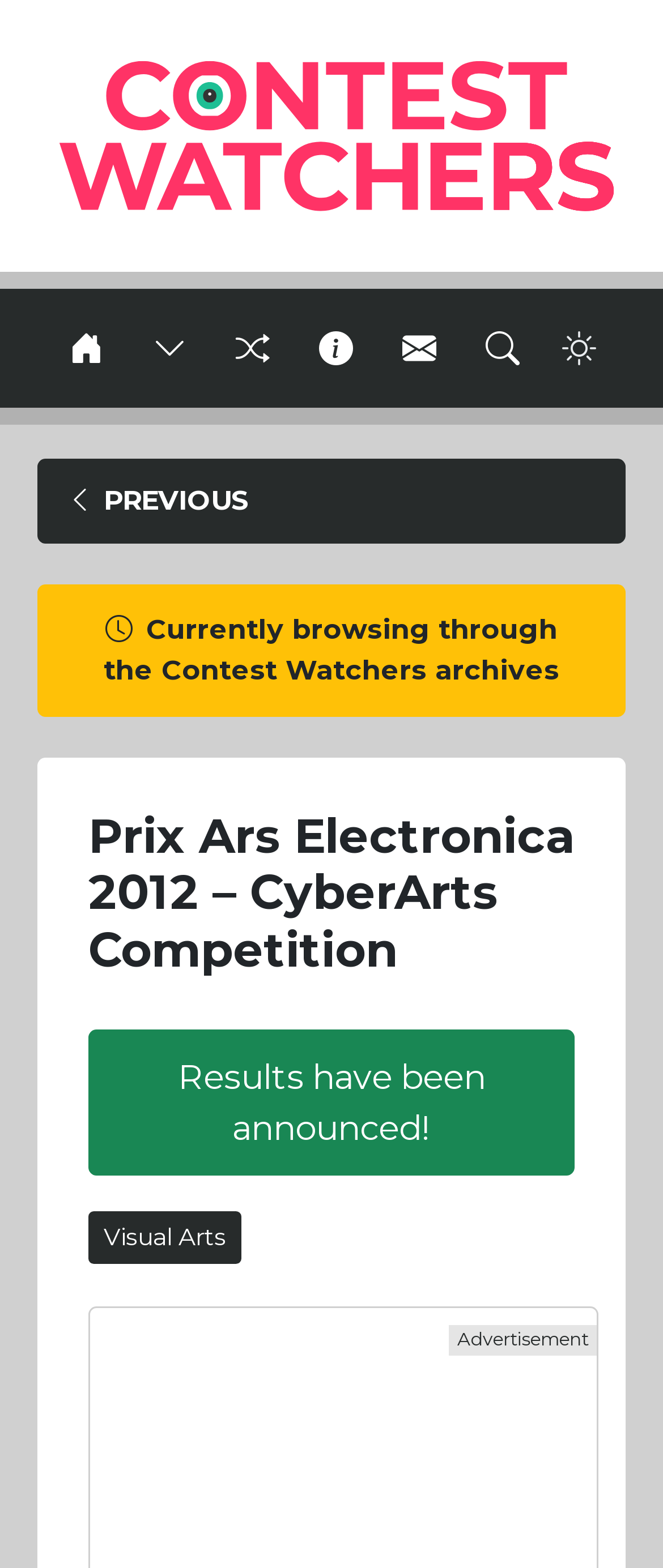Find and specify the bounding box coordinates that correspond to the clickable region for the instruction: "View Results".

[0.133, 0.657, 0.867, 0.75]